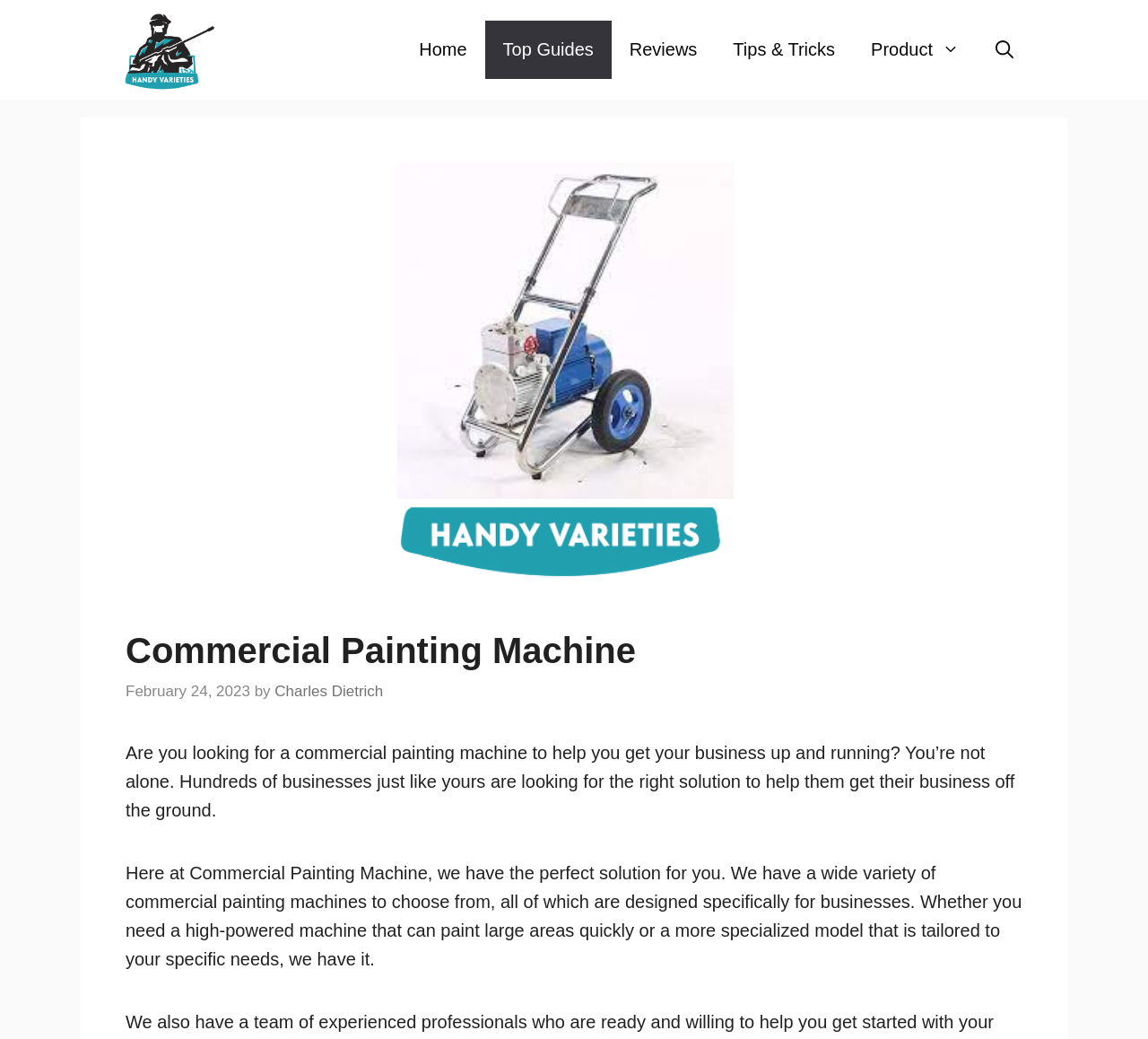Using the information in the image, give a comprehensive answer to the question: 
Who is the author of the article?

The author's name is mentioned in the article, which is Charles Dietrich, and it is linked to his profile or other related content.